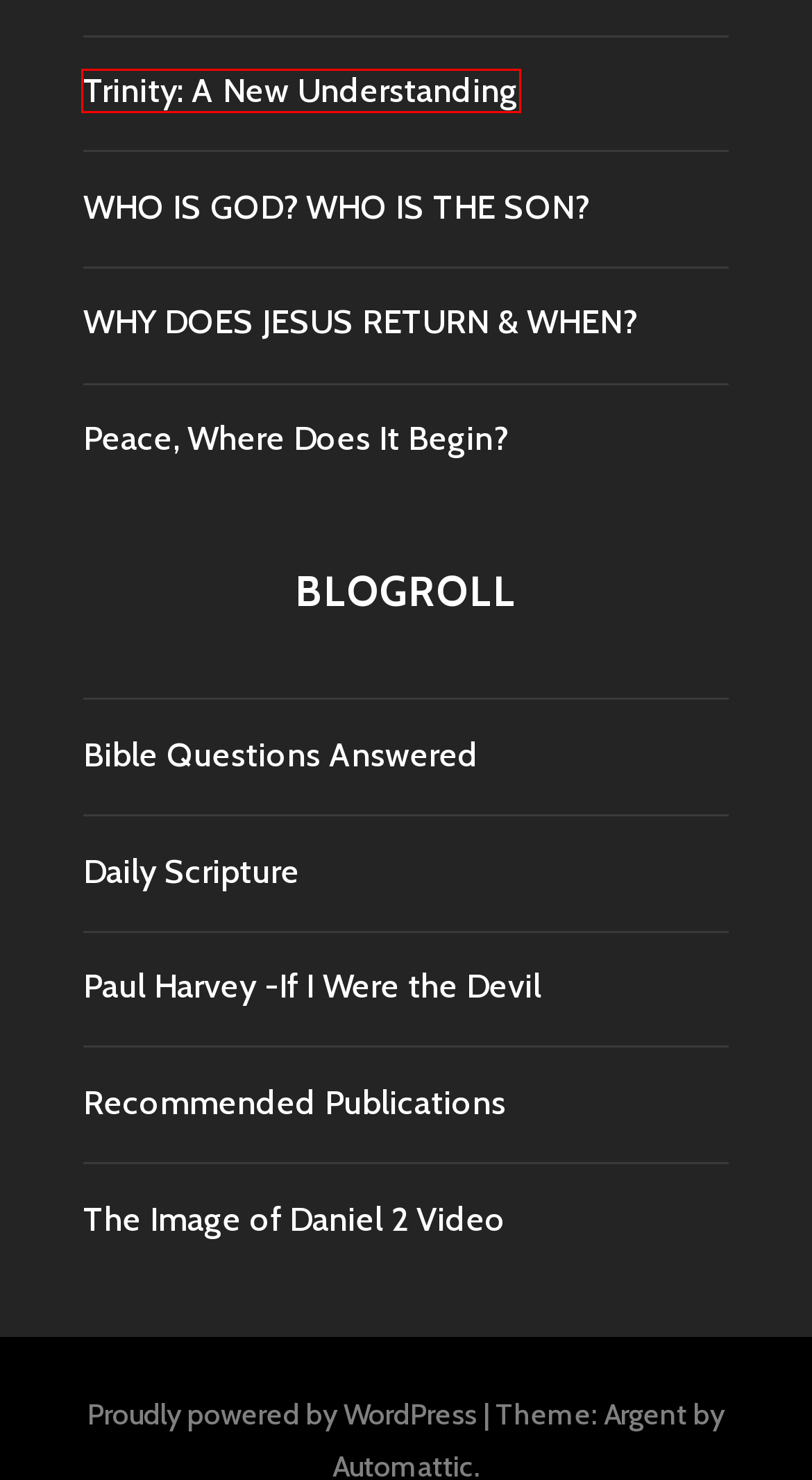Examine the screenshot of a webpage with a red bounding box around an element. Then, select the webpage description that best represents the new page after clicking the highlighted element. Here are the descriptions:
A. MICHAEL DESTROYS the TRINITY - The Knowledge Beyond What is Normal
B. Blog Tool, Publishing Platform, and CMS – WordPress.org
C. WHY DOES JESUS RETURN & WHEN? - The Knowledge Beyond What is Normal
D. Peace, Where Does It Begin? - The Knowledge Beyond What is Normal
E. Frequently Asked Questions - The Knowledge Beyond What is Normal
F. Trinity: A New Understanding - The Knowledge Beyond What is Normal
G. How the Bible Foretells the News - The Knowledge Beyond What is Normal
H. WHO IS GOD? WHO IS THE SON? - The Knowledge Beyond What is Normal

F